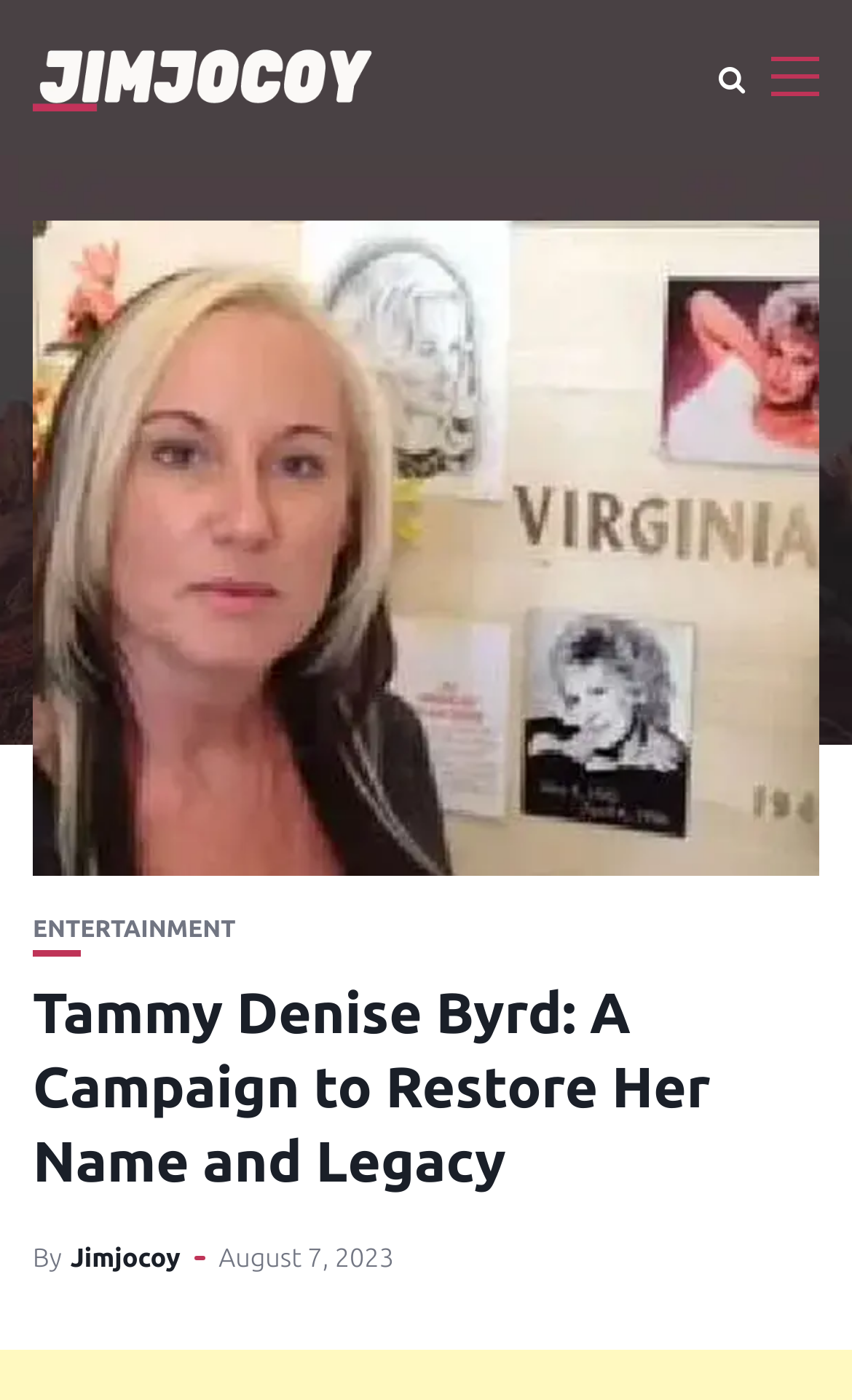Identify the title of the webpage and provide its text content.

Tammy Denise Byrd: A Campaign to Restore Her Name and Legacy